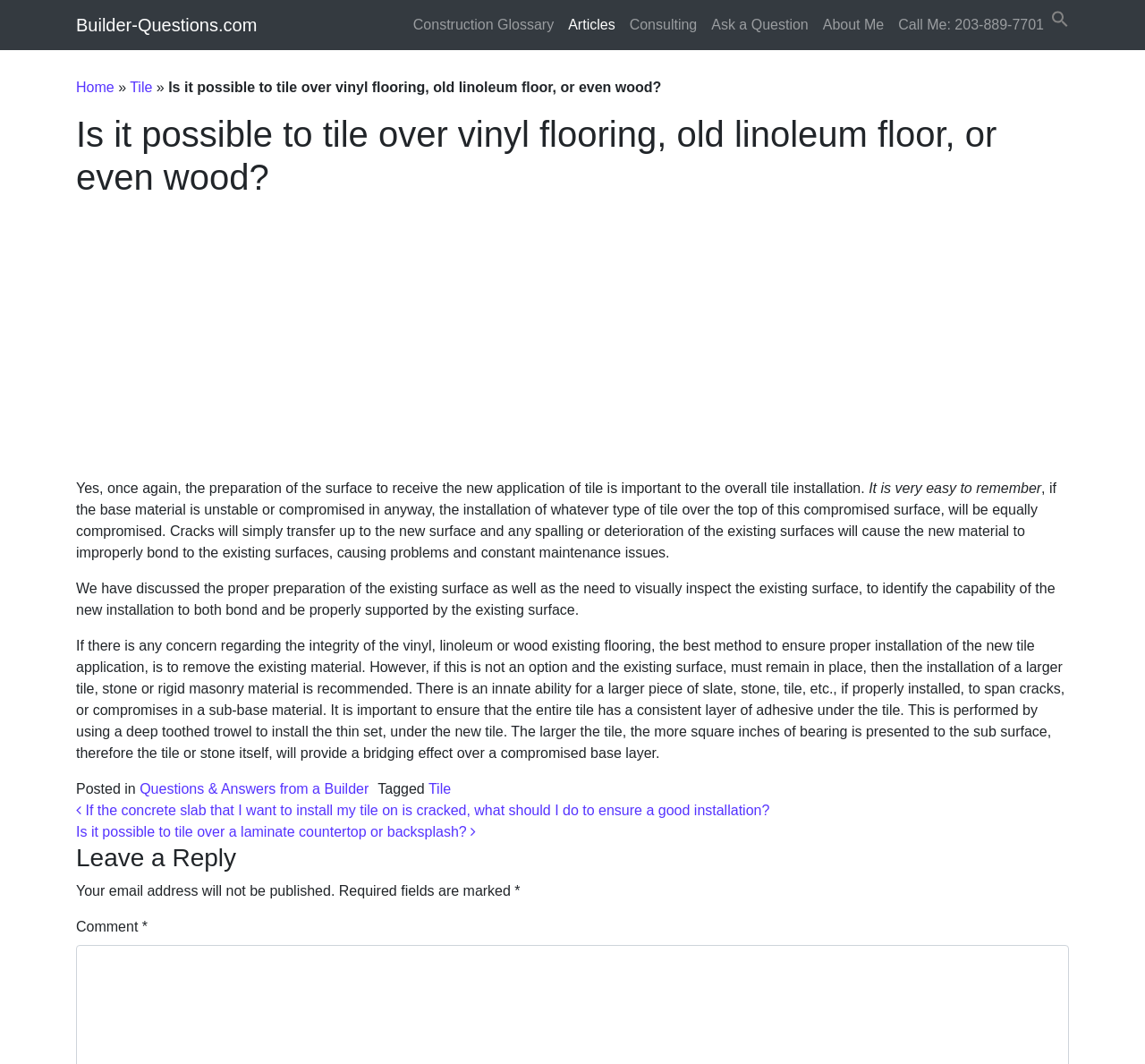What should be done if the existing surface is compromised?
Examine the image and give a concise answer in one word or a short phrase.

Remove the existing material